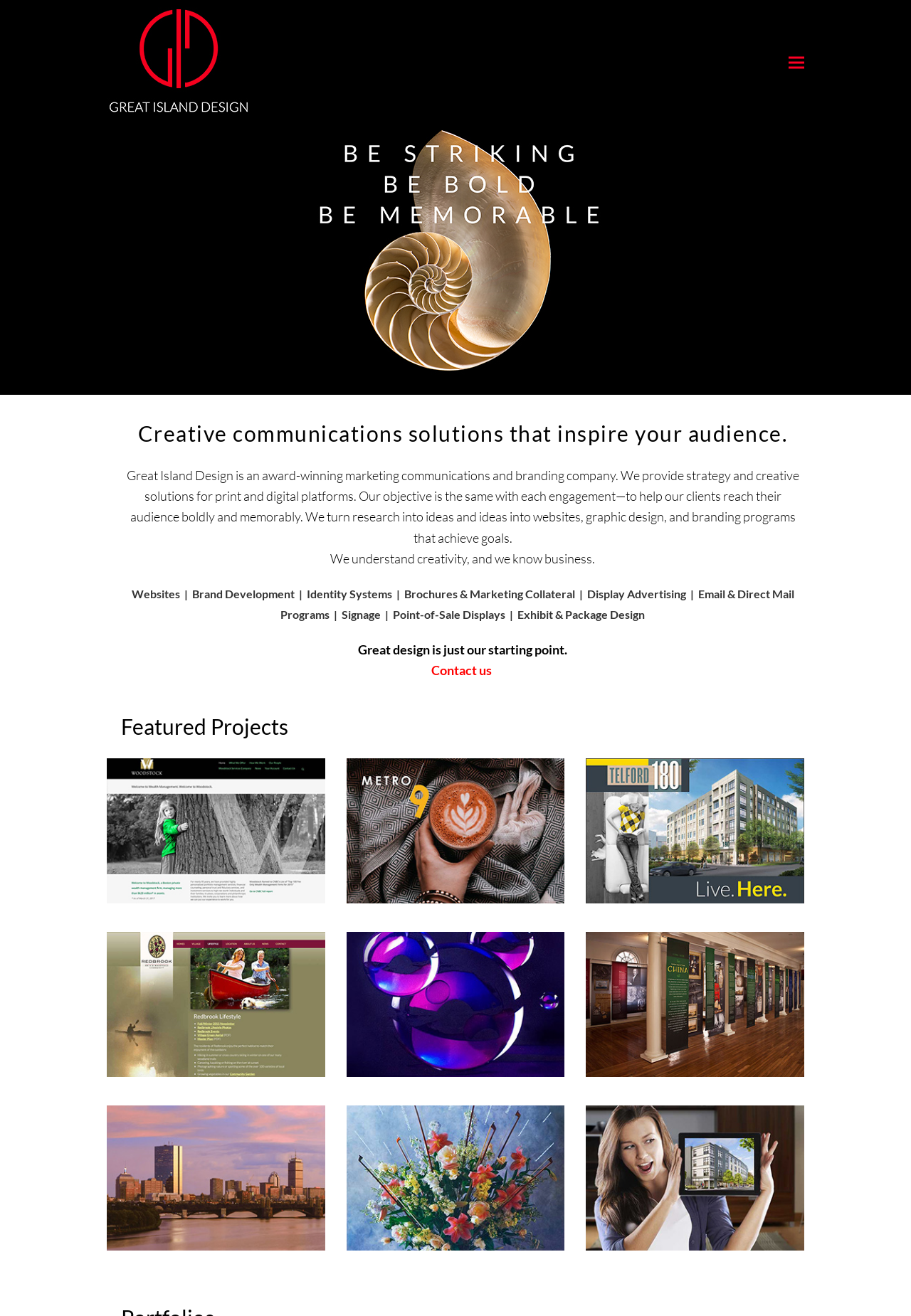Illustrate the webpage with a detailed description.

This webpage is about Great Island Design, a marketing communications and branding company based in the Boston area. At the top left of the page, there is a logo image with the company name "Great Island Design" and a link to the company's homepage. 

On the top right, there is a button to toggle the mobile menu. Below the button, there is a brief introduction to the company, stating that it provides creative communications solutions that inspire audiences. 

Further down, there is a longer description of the company, explaining its objective and services, including strategy, creative solutions, and branding programs for print and digital platforms. 

Below the company description, there are several links to different services offered by Great Island Design, including websites, brand development, identity systems, brochures, marketing, and more. These links are separated by vertical bars and are aligned horizontally across the page. 

In the middle of the page, there is a statement "Great design is just our starting point." Below this statement, there is a call-to-action link to "Contact us" and a link to "Featured Projects". 

The featured projects section displays several links to different projects, including Woodstock, Metro9, Telford 180, and more. These links are arranged in three rows, with three links in each row.